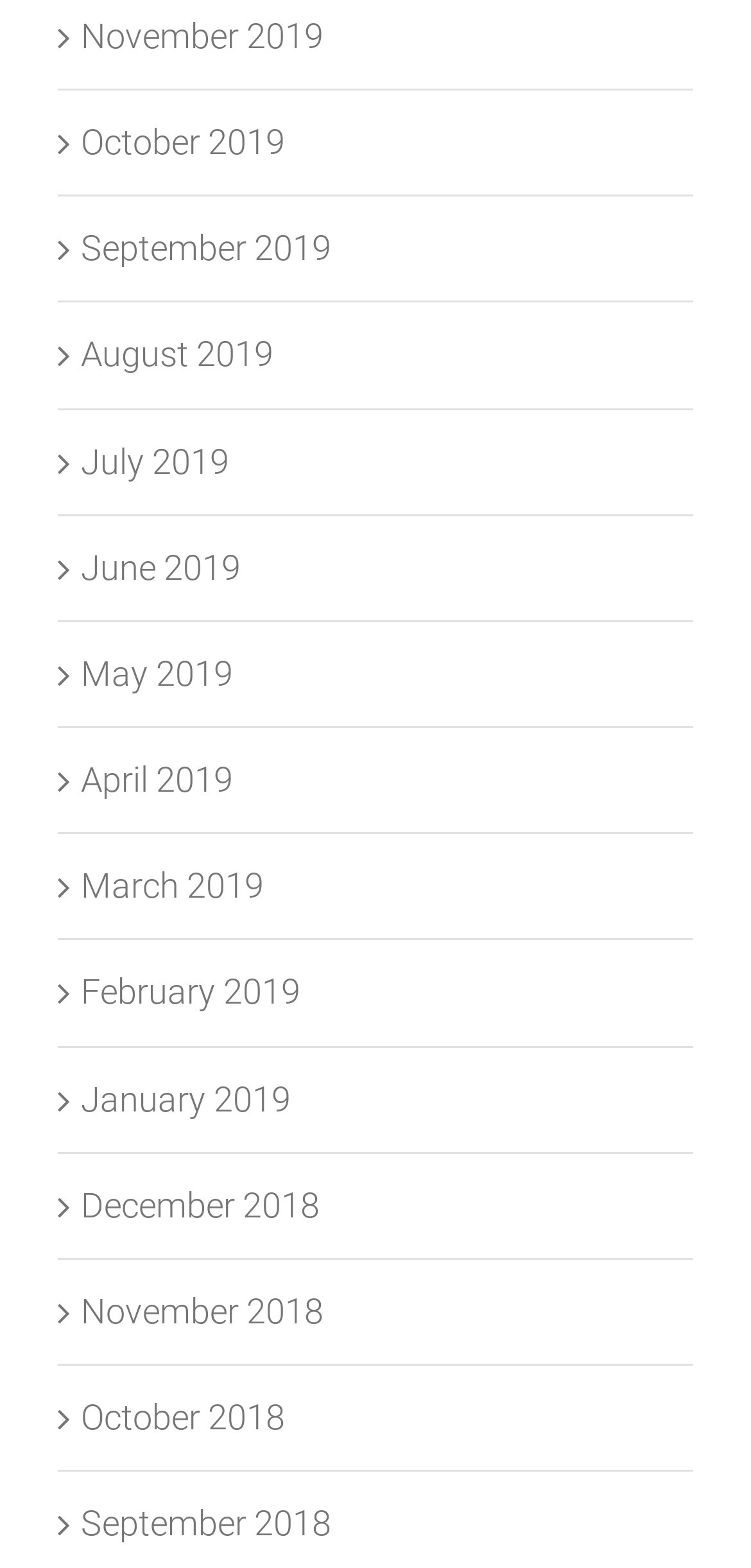What is the earliest month listed?
Provide a fully detailed and comprehensive answer to the question.

By examining the list of links, I found that the earliest month listed is December 2018, which is located at the bottom of the list.